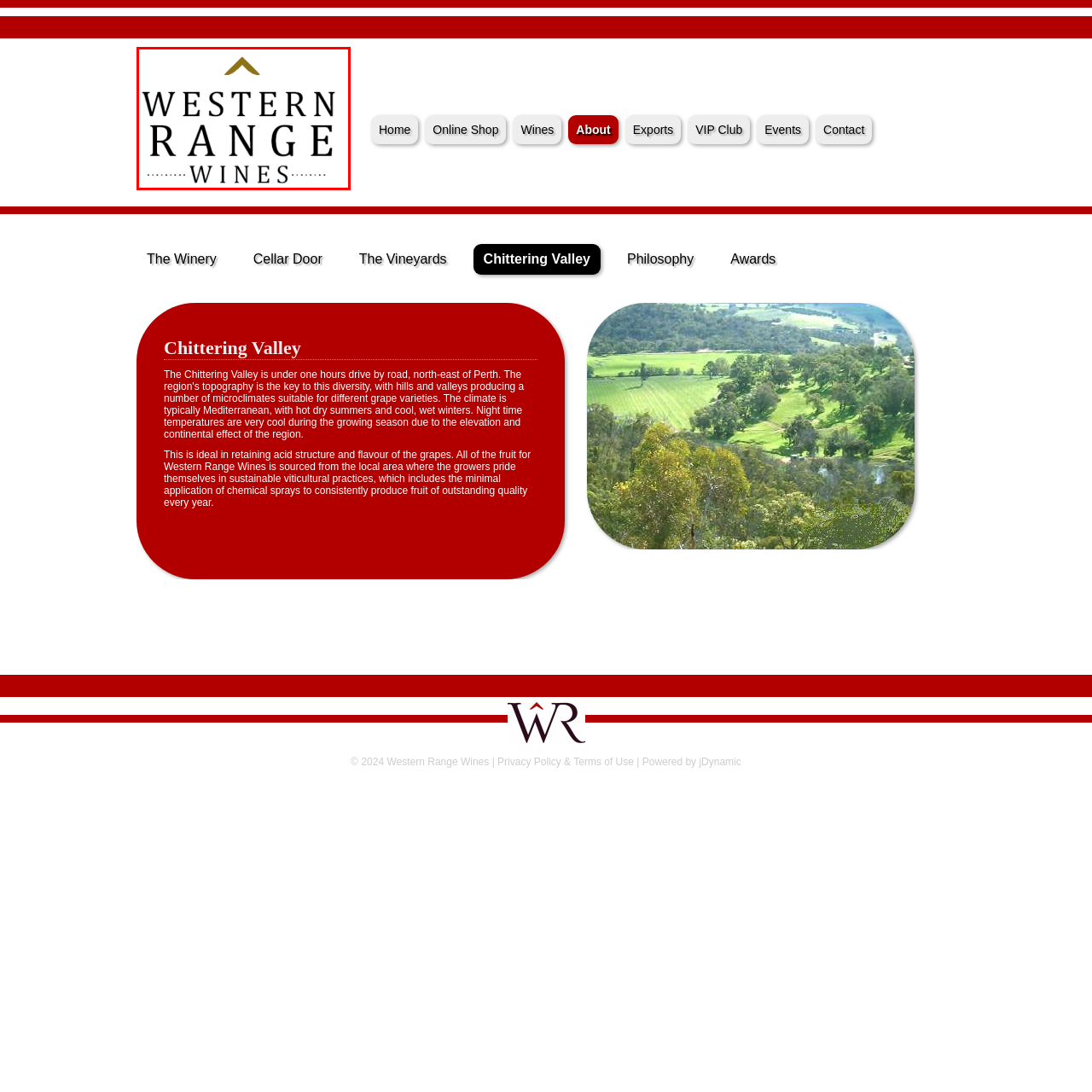What is the brand name?
Analyze the image segment within the red bounding box and respond to the question using a single word or brief phrase.

Western Range Wines